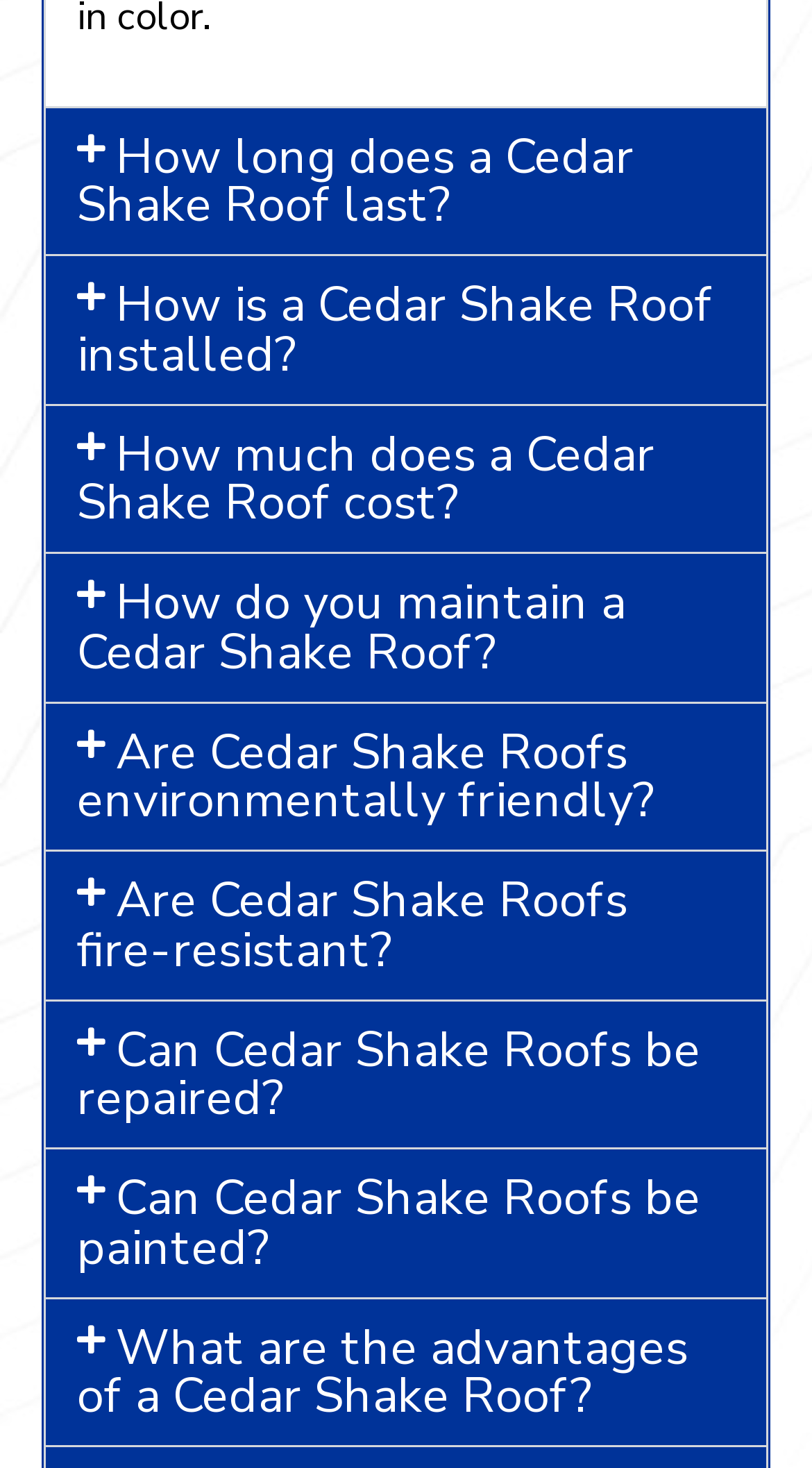Indicate the bounding box coordinates of the clickable region to achieve the following instruction: "Open 'How is a Cedar Shake Roof installed?'."

[0.056, 0.175, 0.944, 0.275]